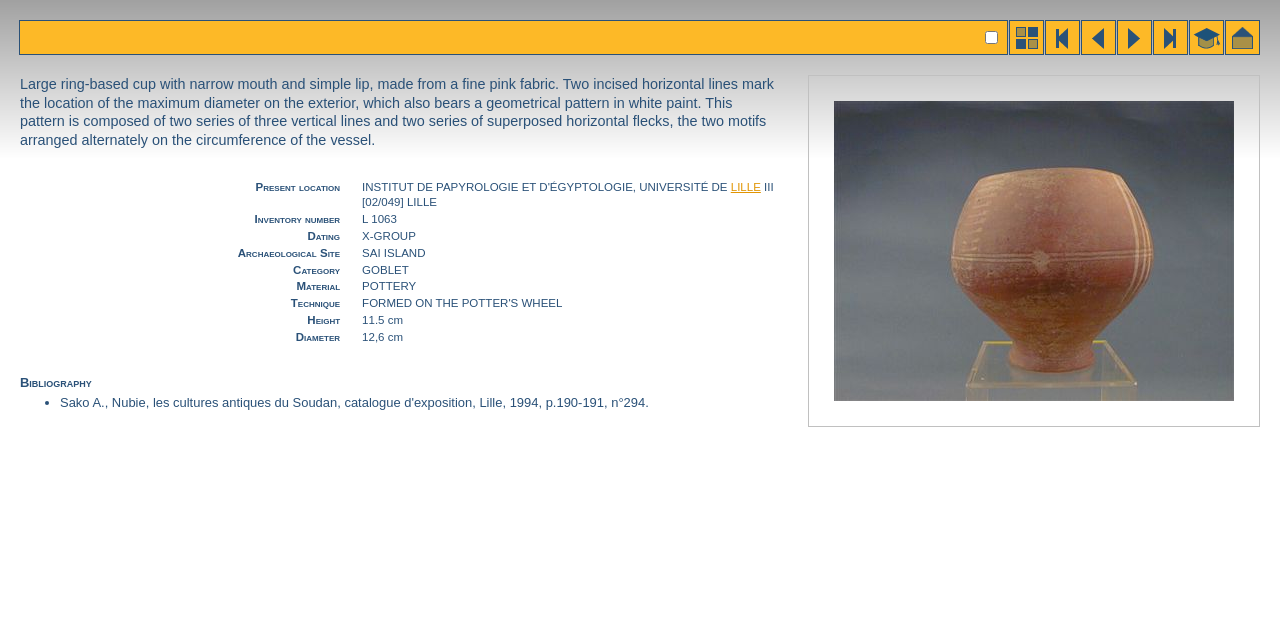Give an extensive and precise description of the webpage.

The webpage is about The Global Egyptian Museum, and it appears to be a detailed description of an artifact, specifically a large ring-based cup. 

At the top of the page, there are several links, including "results", "first", "previous", "next", "end", "advanced", and "home", each accompanied by an image. These links are positioned horizontally, with "results" on the left and "home" on the right.

Below the links, there is a checkbox labeled "your selection" and a table with a single row and column, containing an image of the artifact, specifically the cup, with a link to it.

The main content of the page is a detailed description of the cup, including its material, technique, height, and diameter. This information is organized into a table with multiple rows, each containing a label and a value. The labels include "Present location", "Inventory number", "Dating", "Archaeological Site", "Category", "Material", "Technique", "Height", and "Diameter". The values provide specific information about the cup, such as its location, inventory number, and physical characteristics.

There is also a section labeled "Bibliography" at the bottom of the page, which appears to be a list of references or sources related to the artifact, although the specific content of the list is not provided.

Overall, the webpage is a detailed and informative description of a specific artifact from The Global Egyptian Museum, with a focus on its physical characteristics, provenance, and historical context.